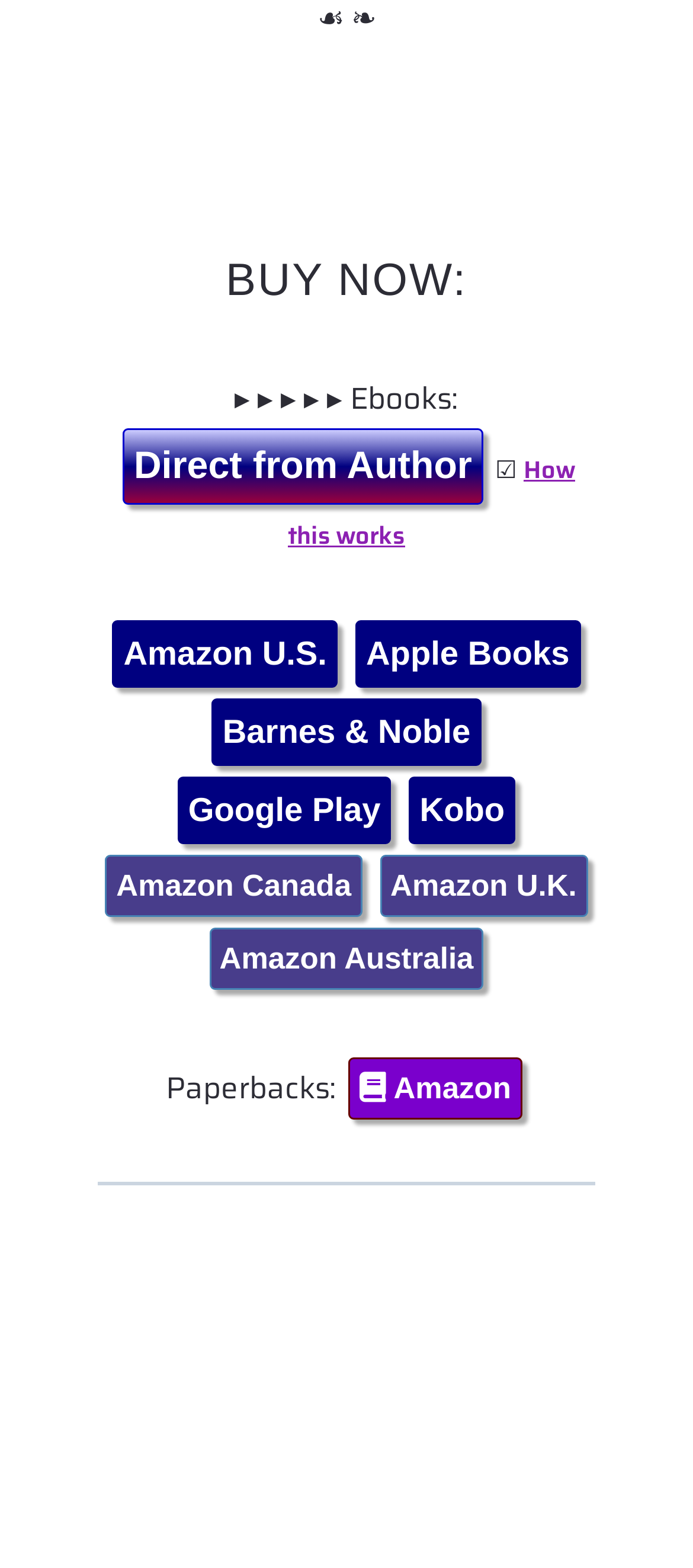Could you highlight the region that needs to be clicked to execute the instruction: "Click on 'Direct from Author'"?

[0.178, 0.273, 0.697, 0.321]